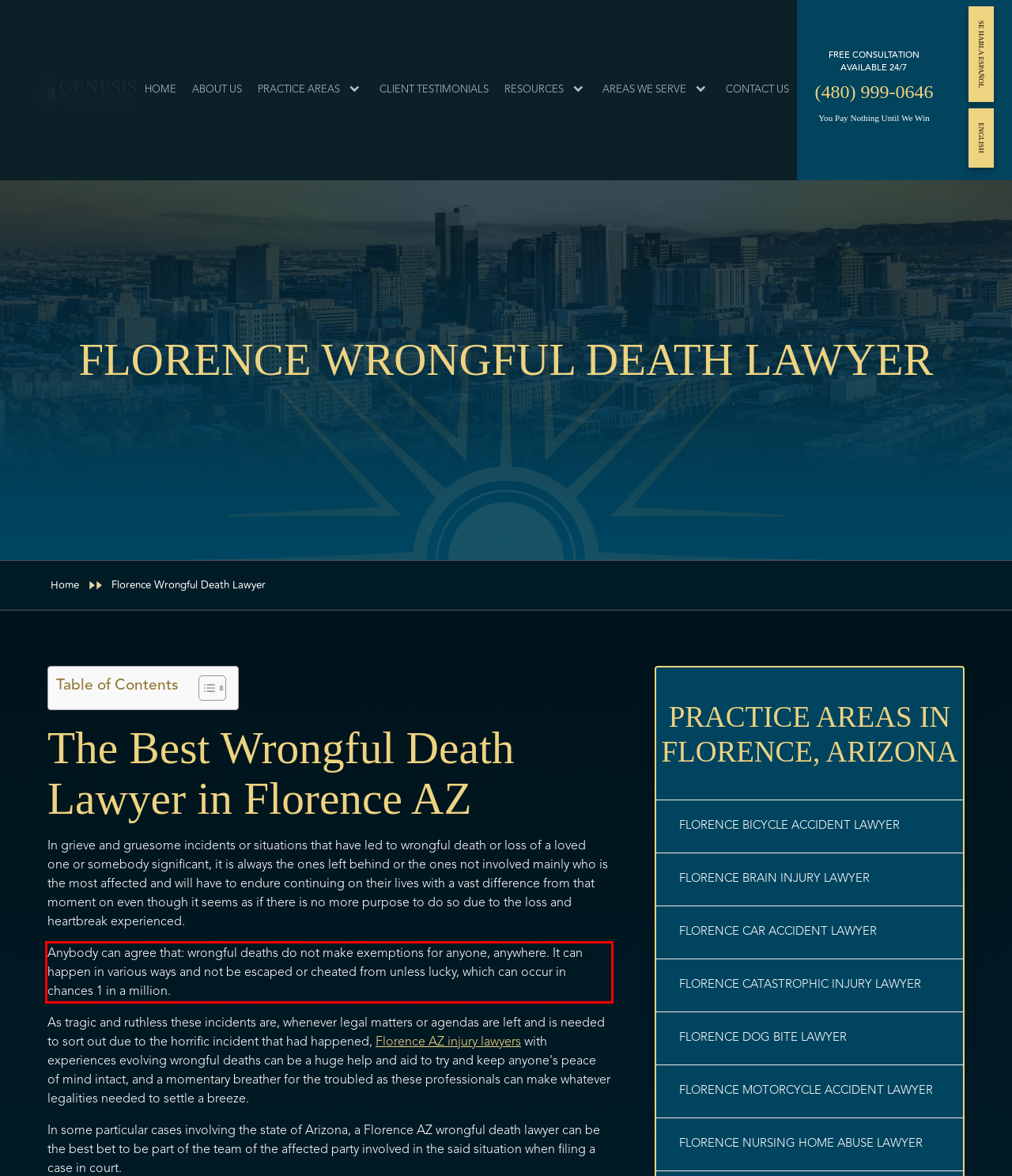You are looking at a screenshot of a webpage with a red rectangle bounding box. Use OCR to identify and extract the text content found inside this red bounding box.

Anybody can agree that: wrongful deaths do not make exemptions for anyone, anywhere. It can happen in various ways and not be escaped or cheated from unless lucky, which can occur in chances 1 in a million.